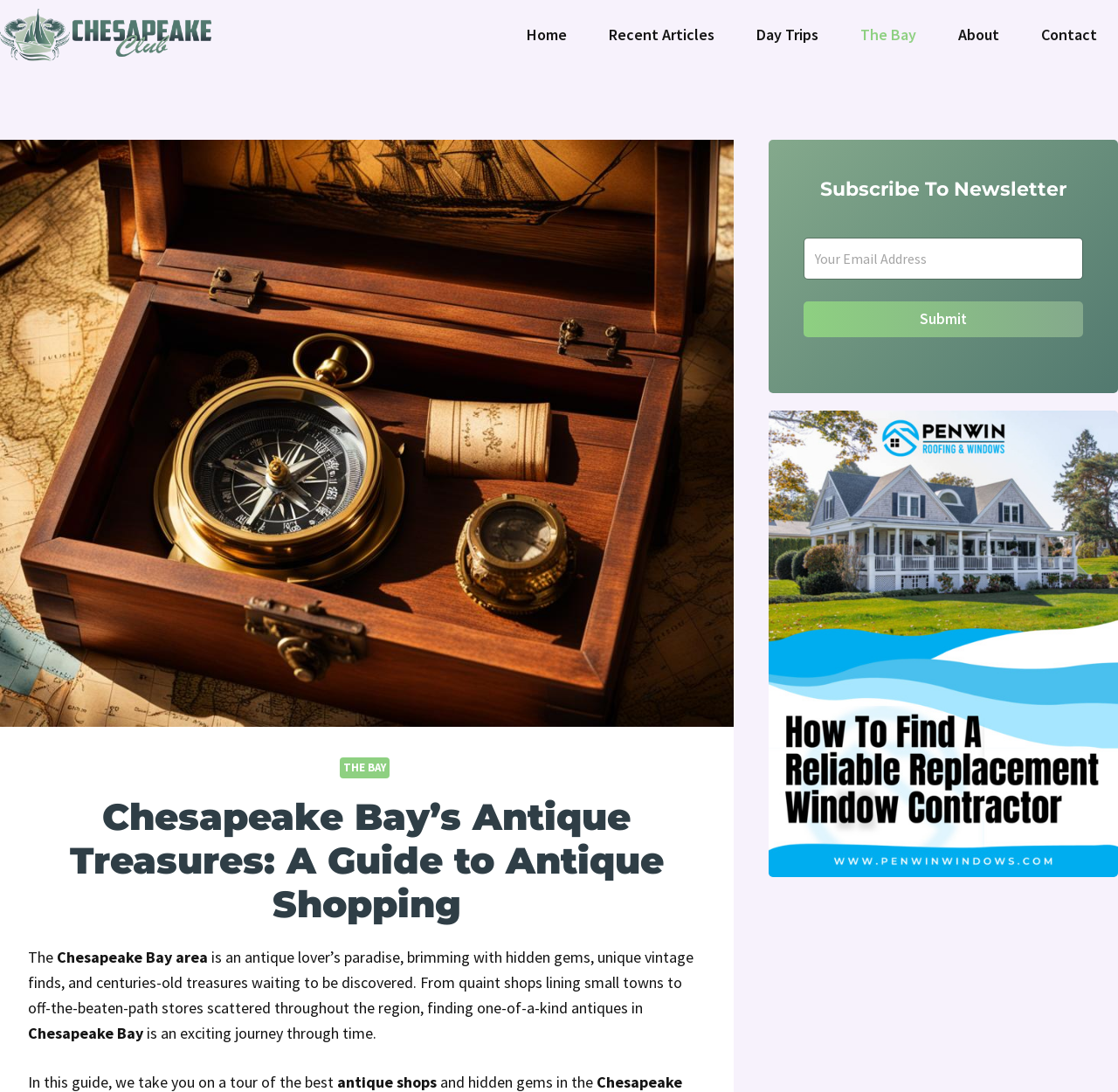Determine the bounding box coordinates for the region that must be clicked to execute the following instruction: "Click the 'Submit' button".

[0.719, 0.276, 0.969, 0.309]